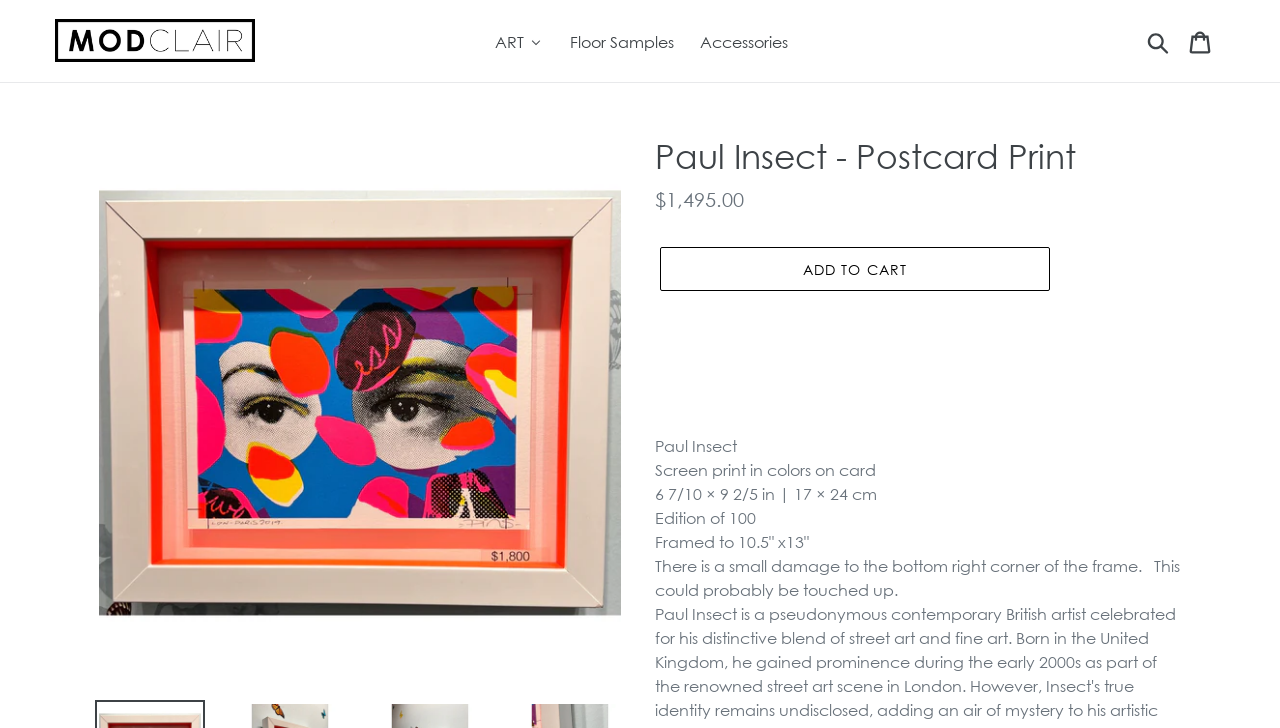Based on the description "Accessories", find the bounding box of the specified UI element.

[0.536, 0.034, 0.625, 0.078]